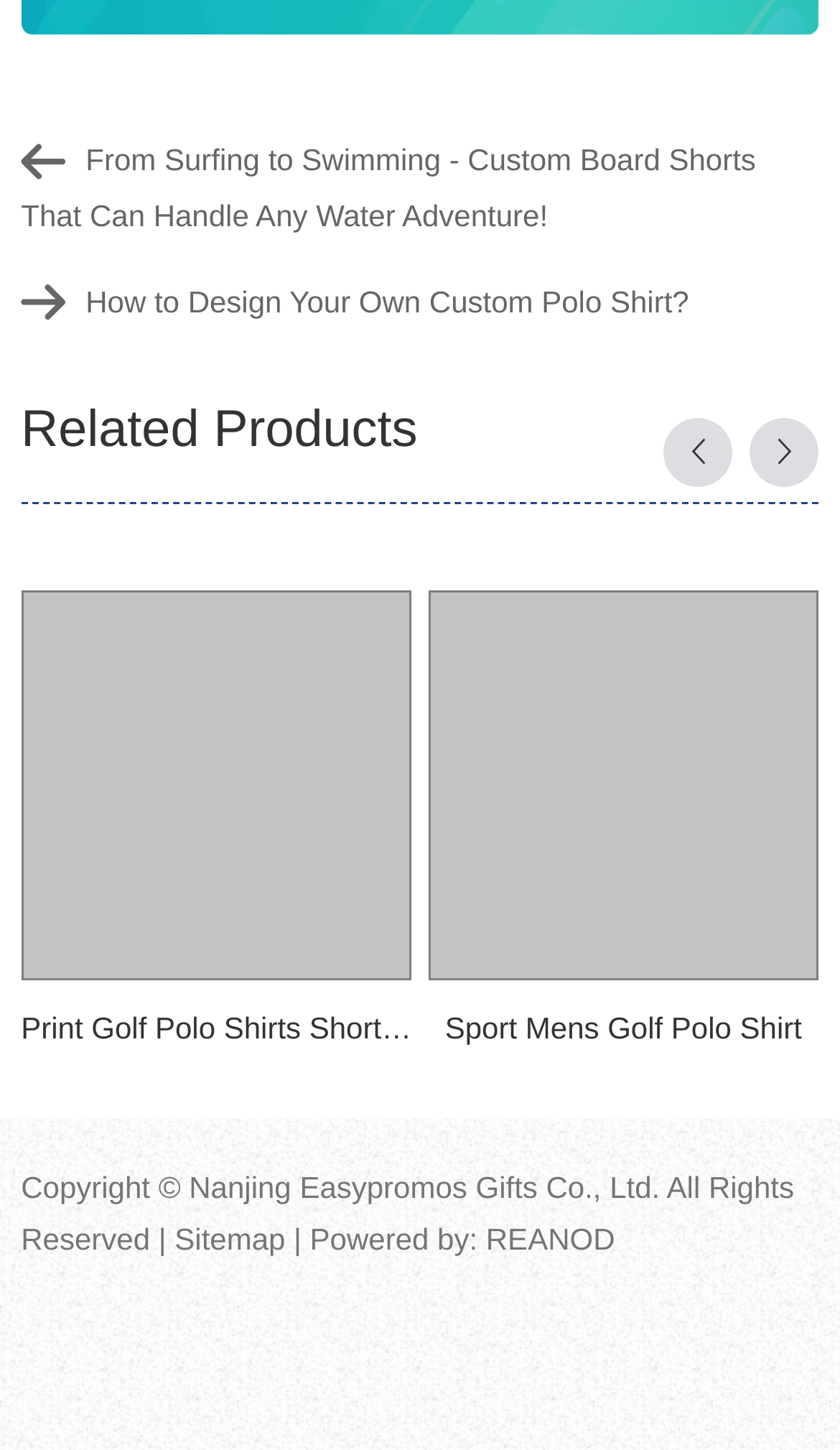What is the name of the company at the bottom of the webpage?
Make sure to answer the question with a detailed and comprehensive explanation.

The static text at the bottom of the webpage reads 'Copyright © Nanjing Easypromos Gifts Co., Ltd. All Rights Reserved', indicating that this is the company name.